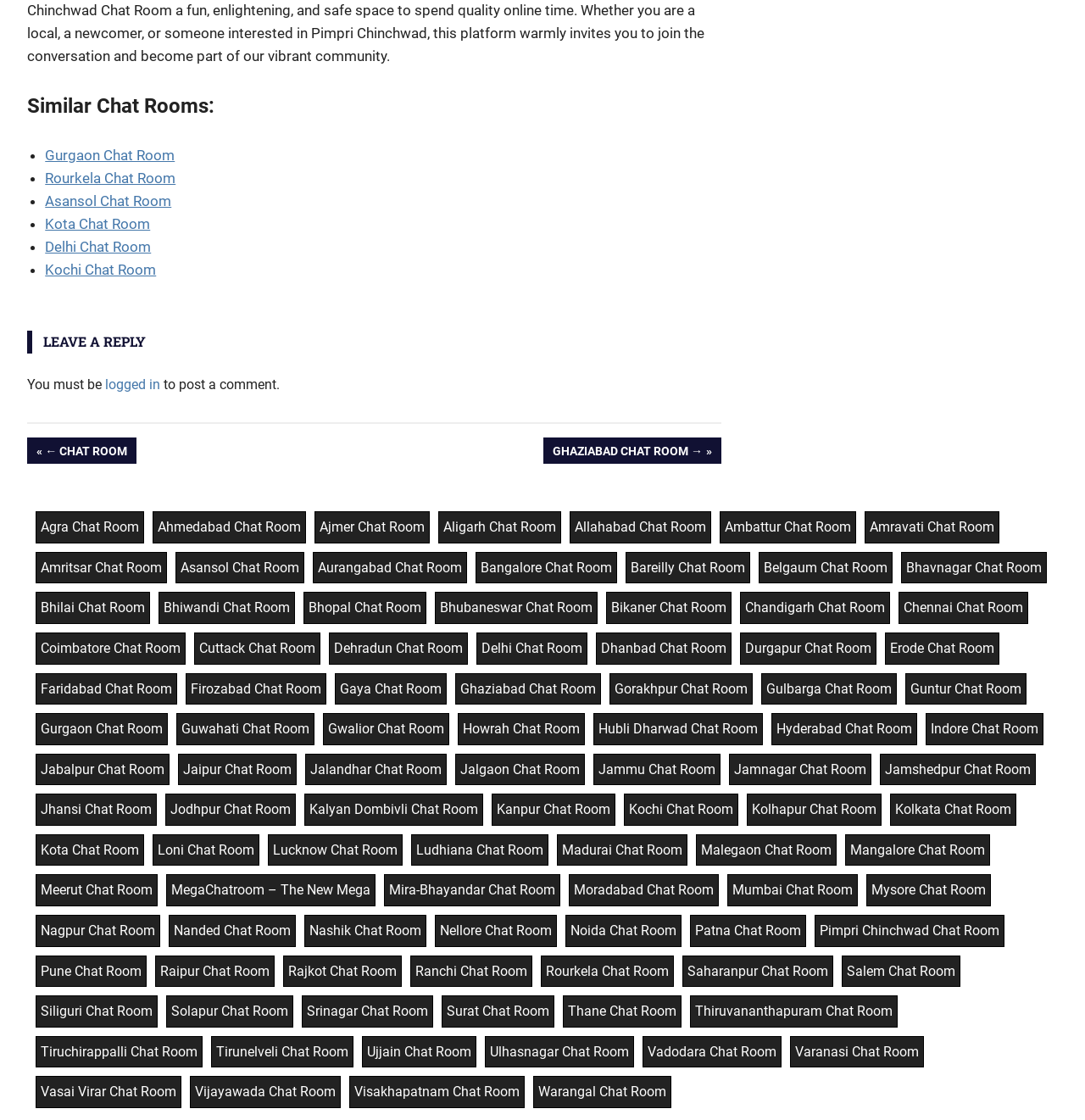Identify the bounding box of the HTML element described here: "logged in". Provide the coordinates as four float numbers between 0 and 1: [left, top, right, bottom].

[0.097, 0.336, 0.148, 0.35]